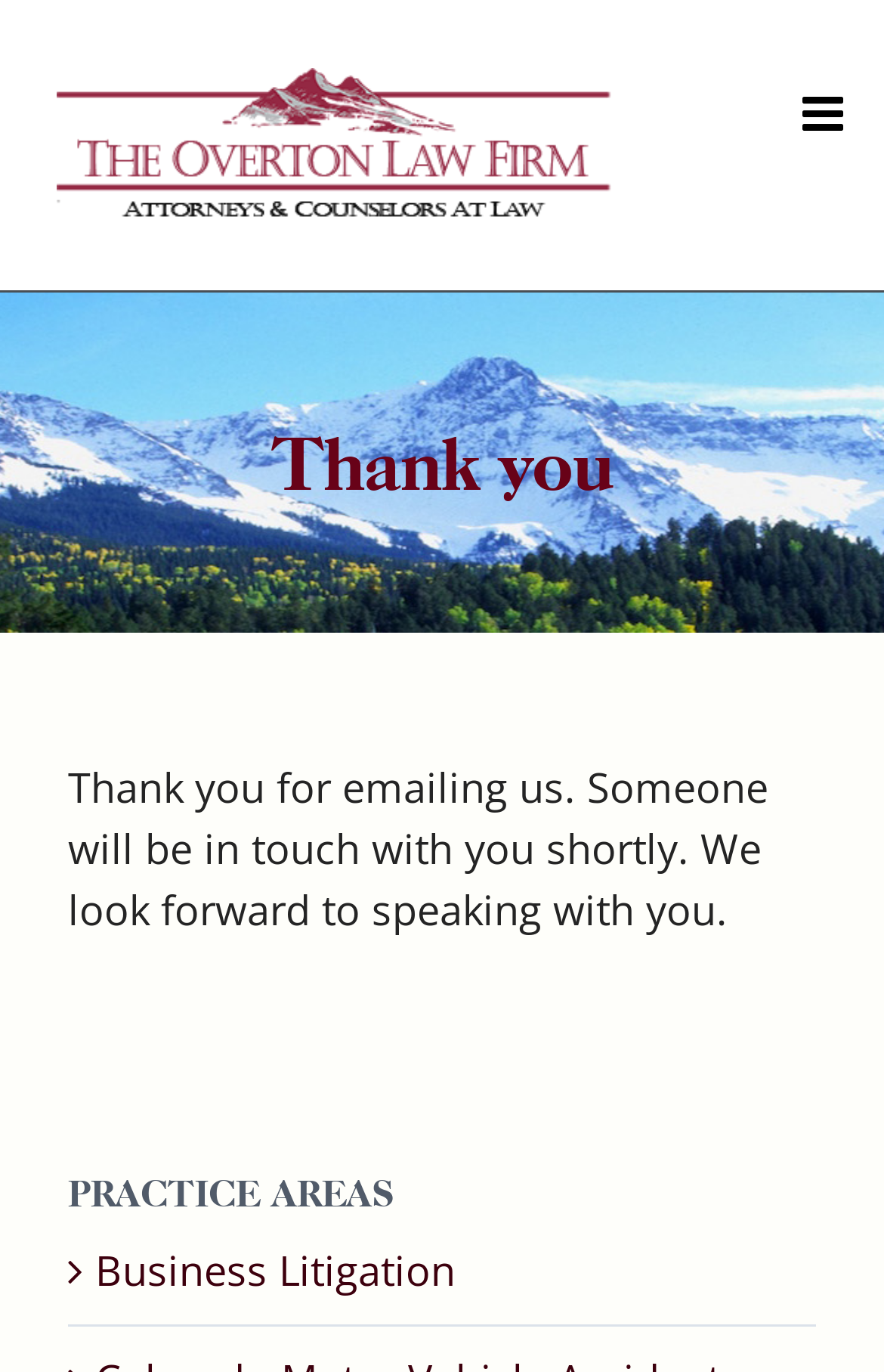Provide a one-word or one-phrase answer to the question:
What is the logo of the law firm?

The Overton Law Firm Logo